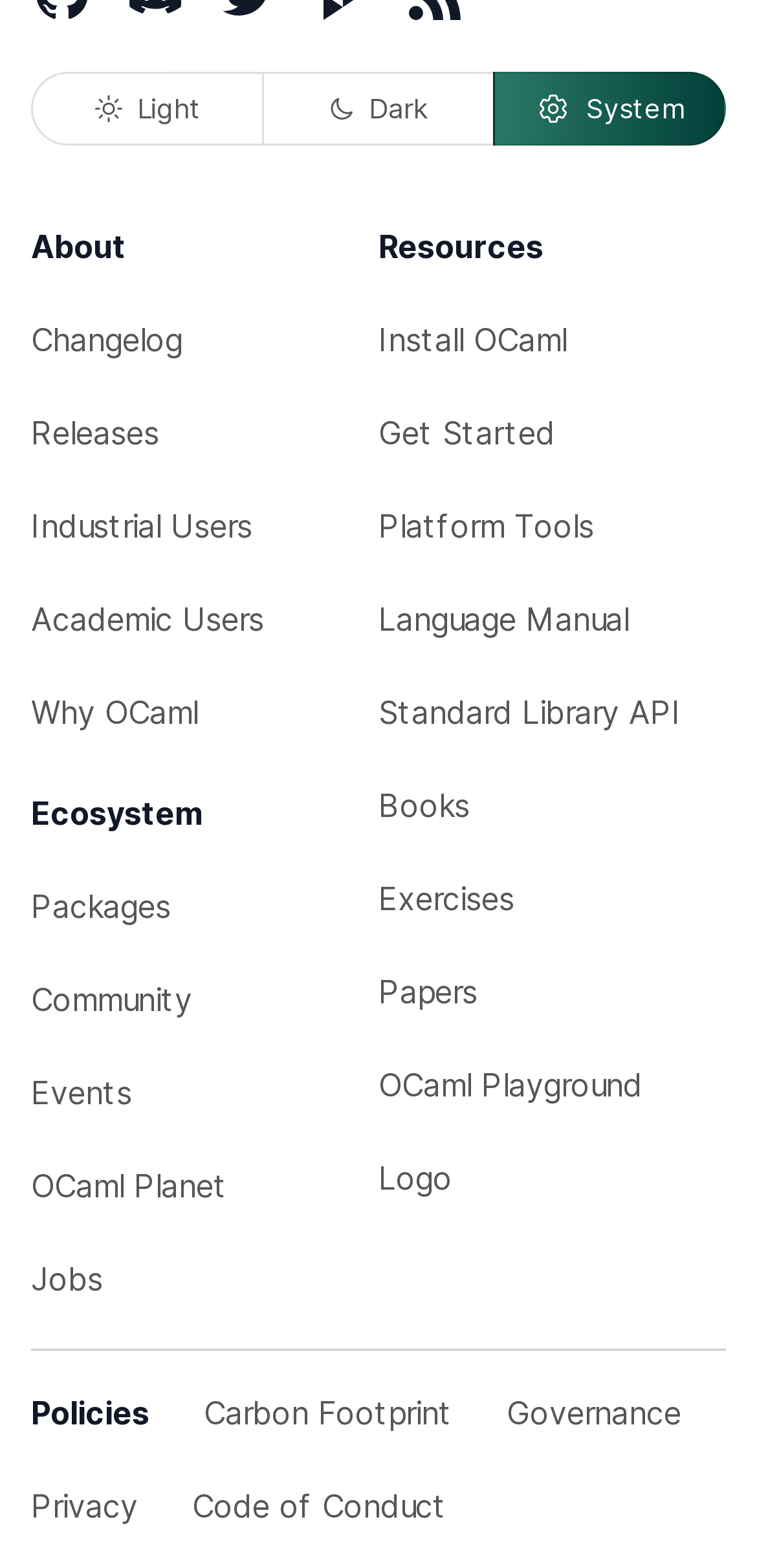From the element description: "Design for Change", extract the bounding box coordinates of the UI element. The coordinates should be expressed as four float numbers between 0 and 1, in the order [left, top, right, bottom].

None